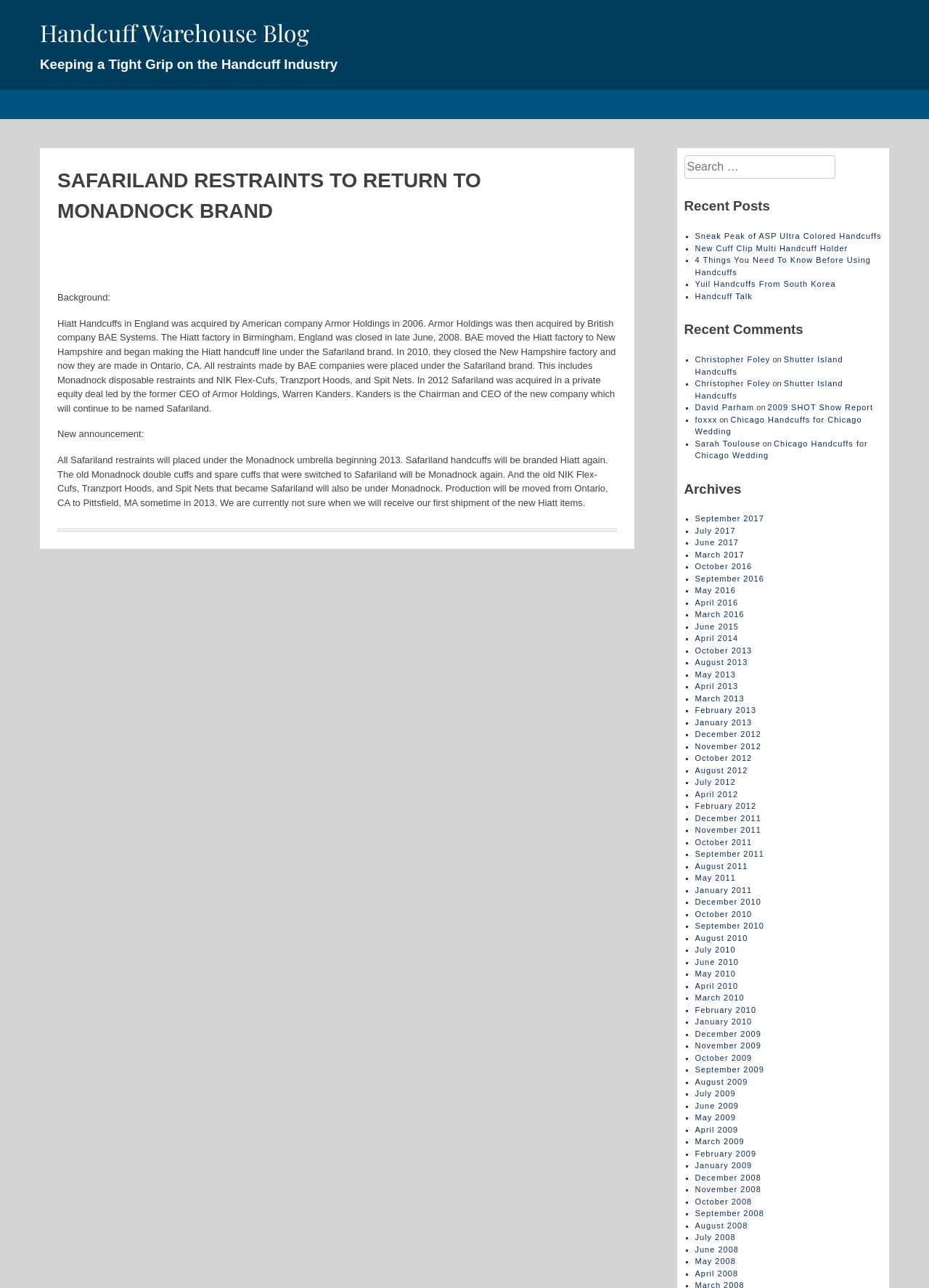Identify the coordinates of the bounding box for the element that must be clicked to accomplish the instruction: "Read the recent post 'Sneak Peak of ASP Ultra Colored Handcuffs'".

[0.748, 0.18, 0.949, 0.187]